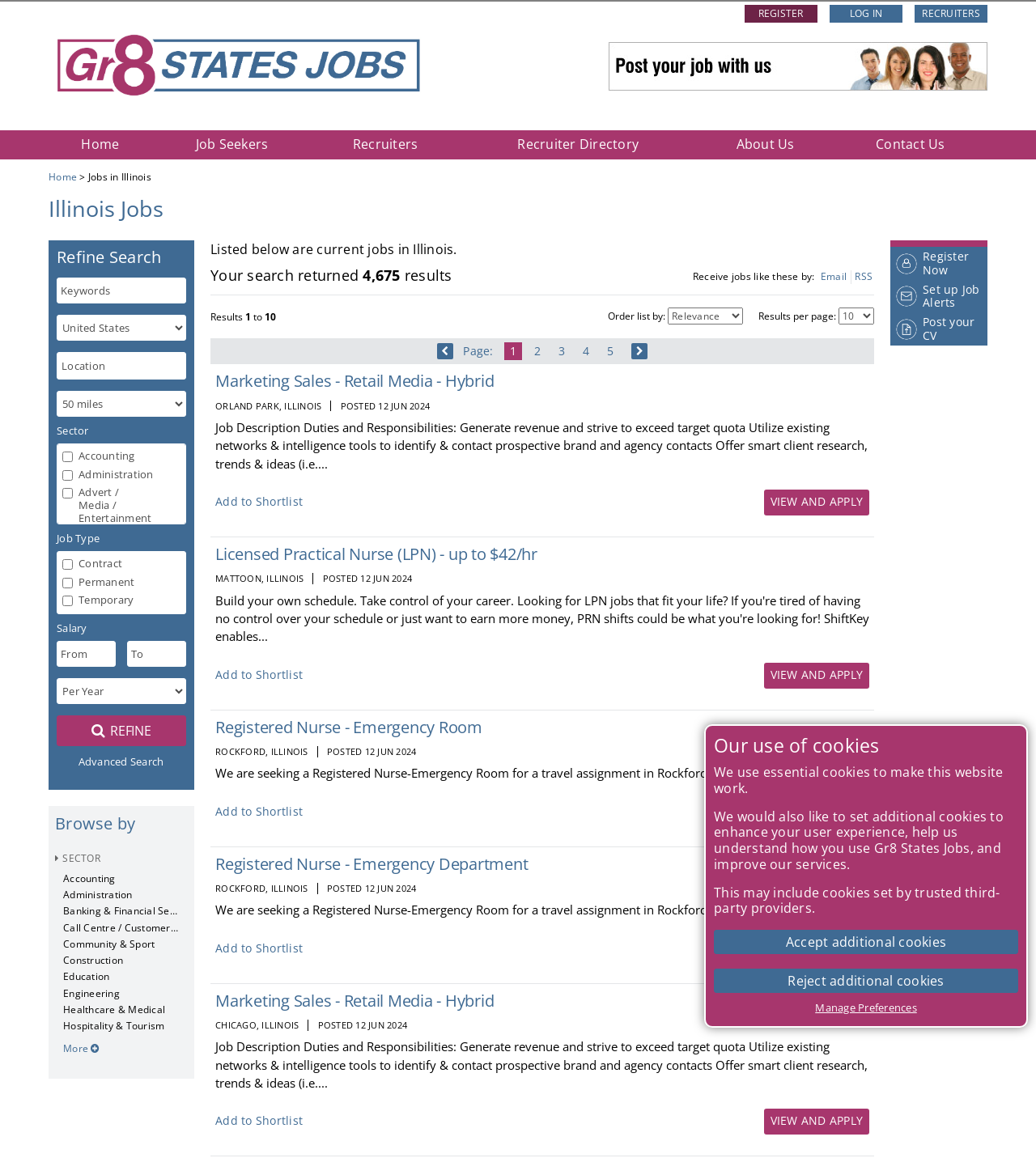Please determine the bounding box coordinates of the element's region to click for the following instruction: "Refine job search".

[0.055, 0.618, 0.18, 0.644]